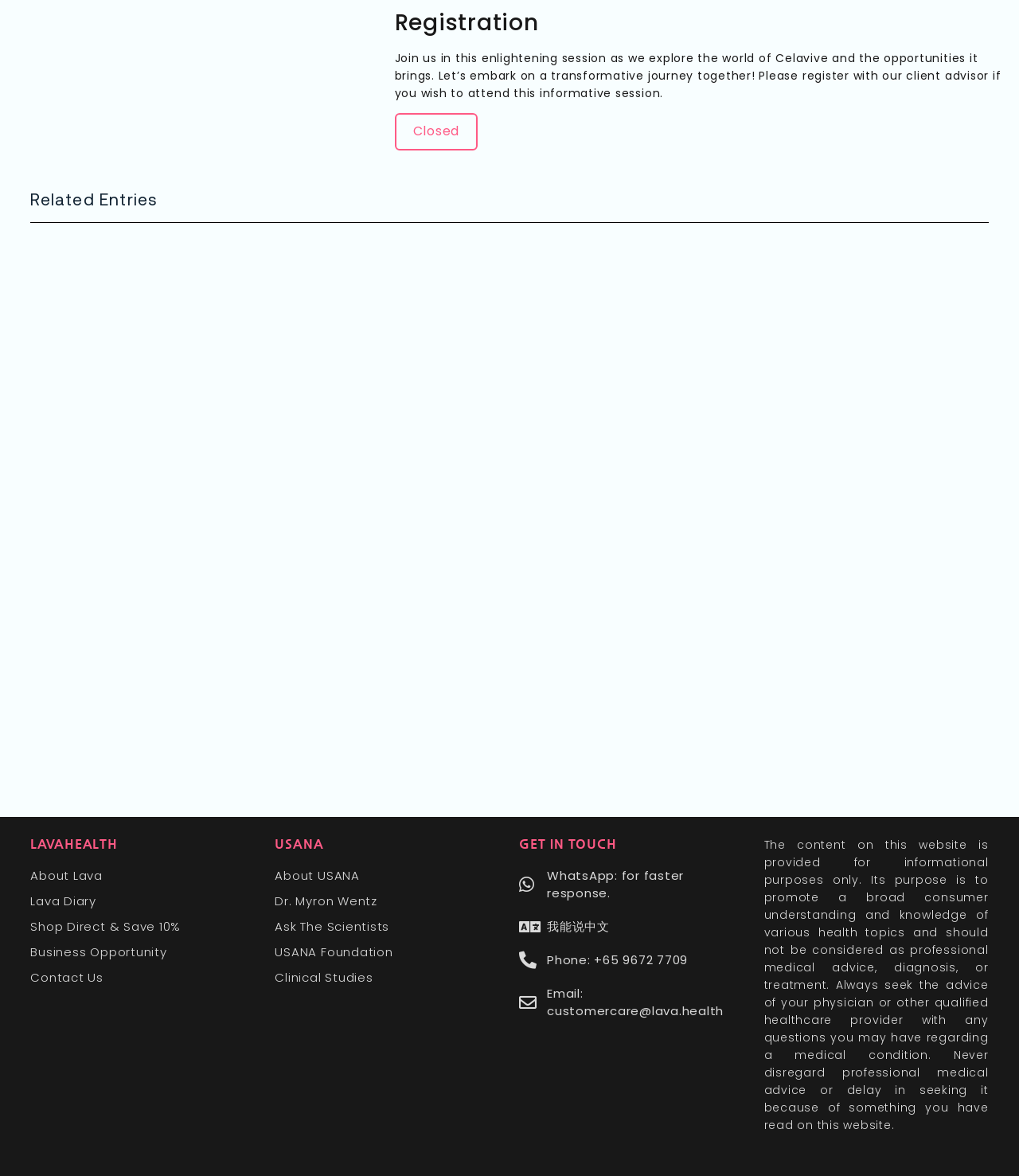What is the purpose of the website content?
Please provide a detailed and thorough answer to the question.

The purpose of the website content can be determined by reading the StaticText element at the bottom of the webpage, which states 'The content on this website is provided for informational purposes only...'. This text indicates that the website content is intended to provide information to users, rather than serving as professional medical advice or treatment.